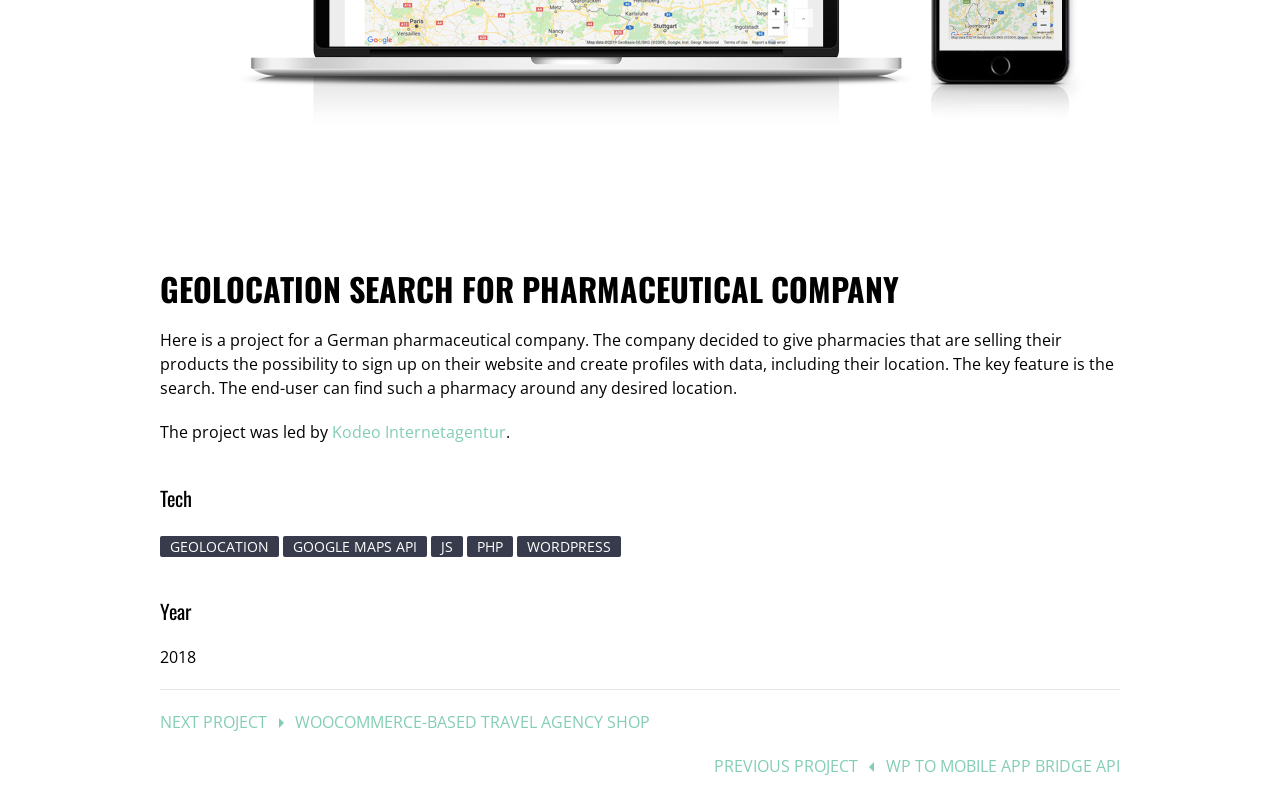Extract the bounding box for the UI element that matches this description: "PHP".

[0.365, 0.671, 0.401, 0.699]